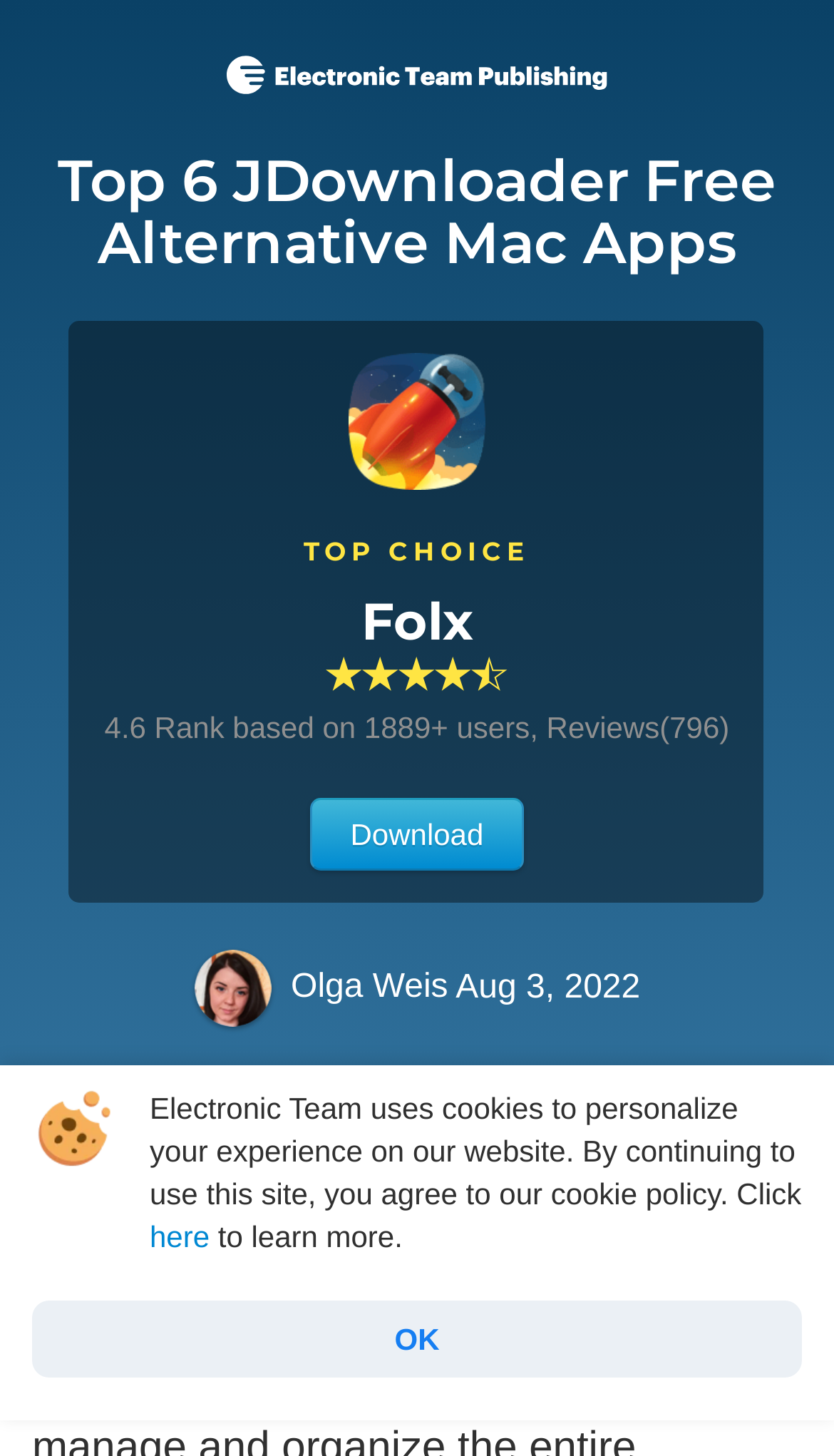Extract the bounding box for the UI element that matches this description: "Olga Weis".

[0.349, 0.666, 0.546, 0.691]